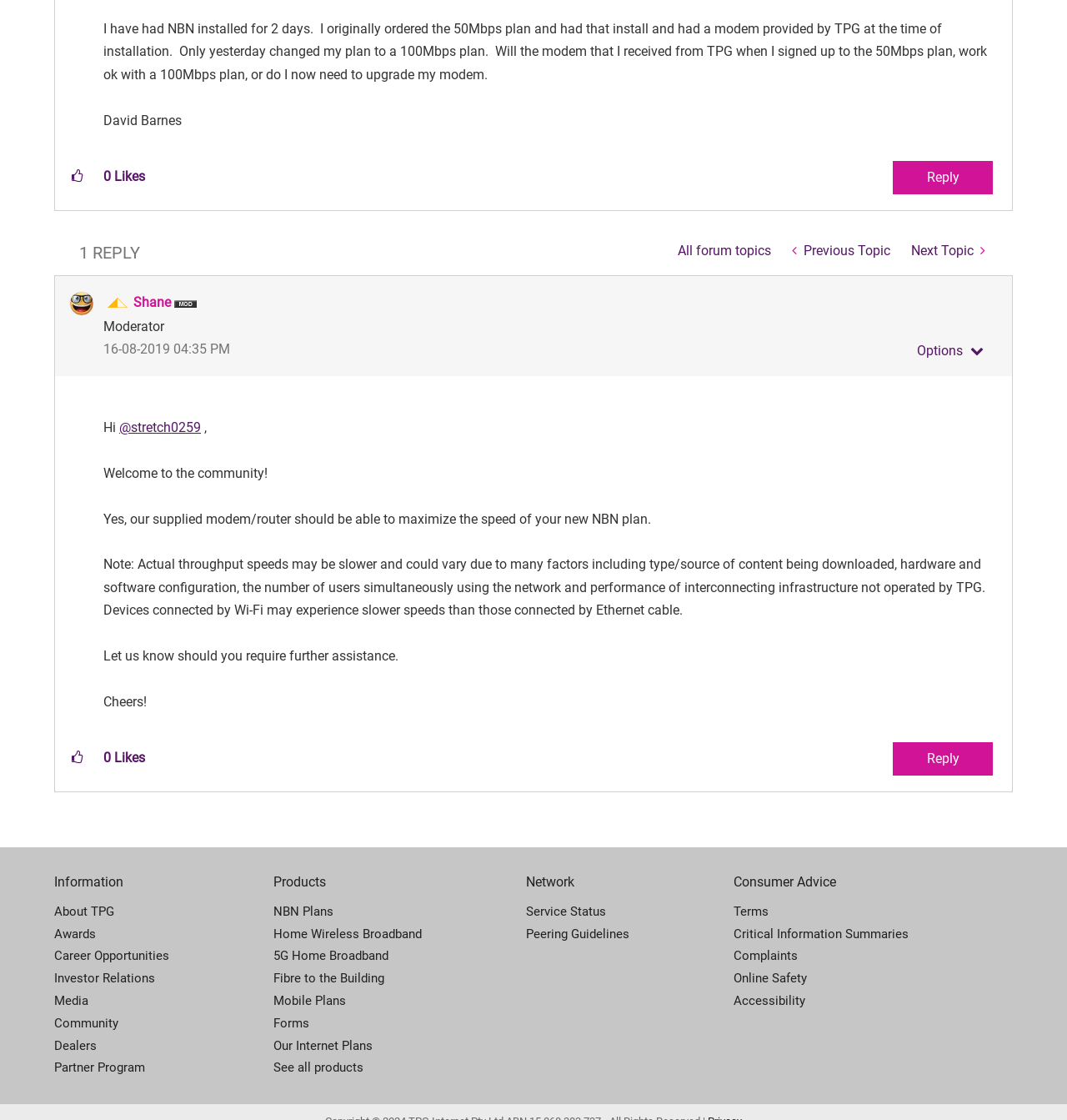Using the provided description Community, find the bounding box coordinates for the UI element. Provide the coordinates in (top-left x, top-left y, bottom-right x, bottom-right y) format, ensuring all values are between 0 and 1.

[0.051, 0.904, 0.256, 0.924]